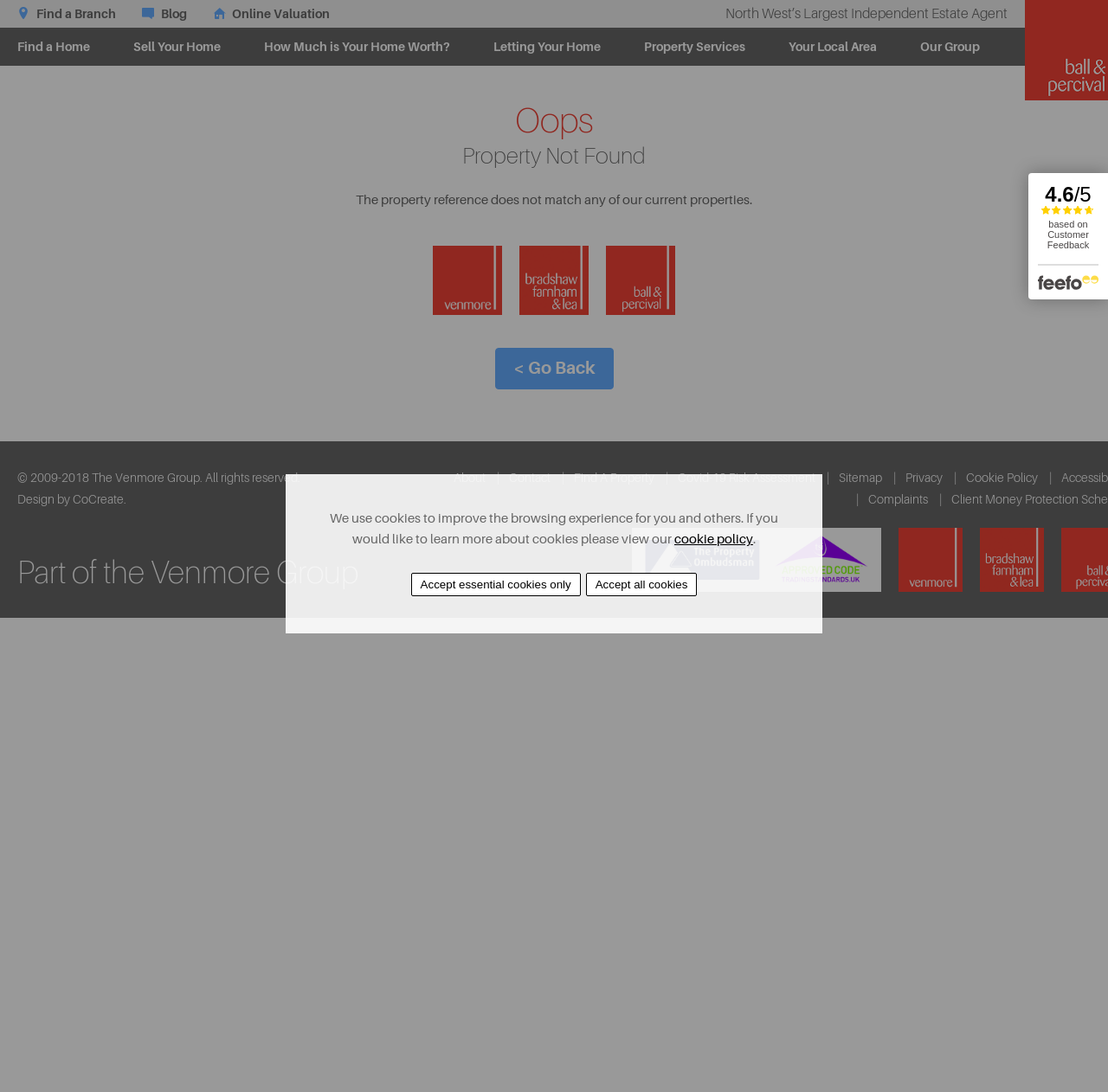Provide the bounding box coordinates of the HTML element described by the text: "Cons of HPS Lights".

None